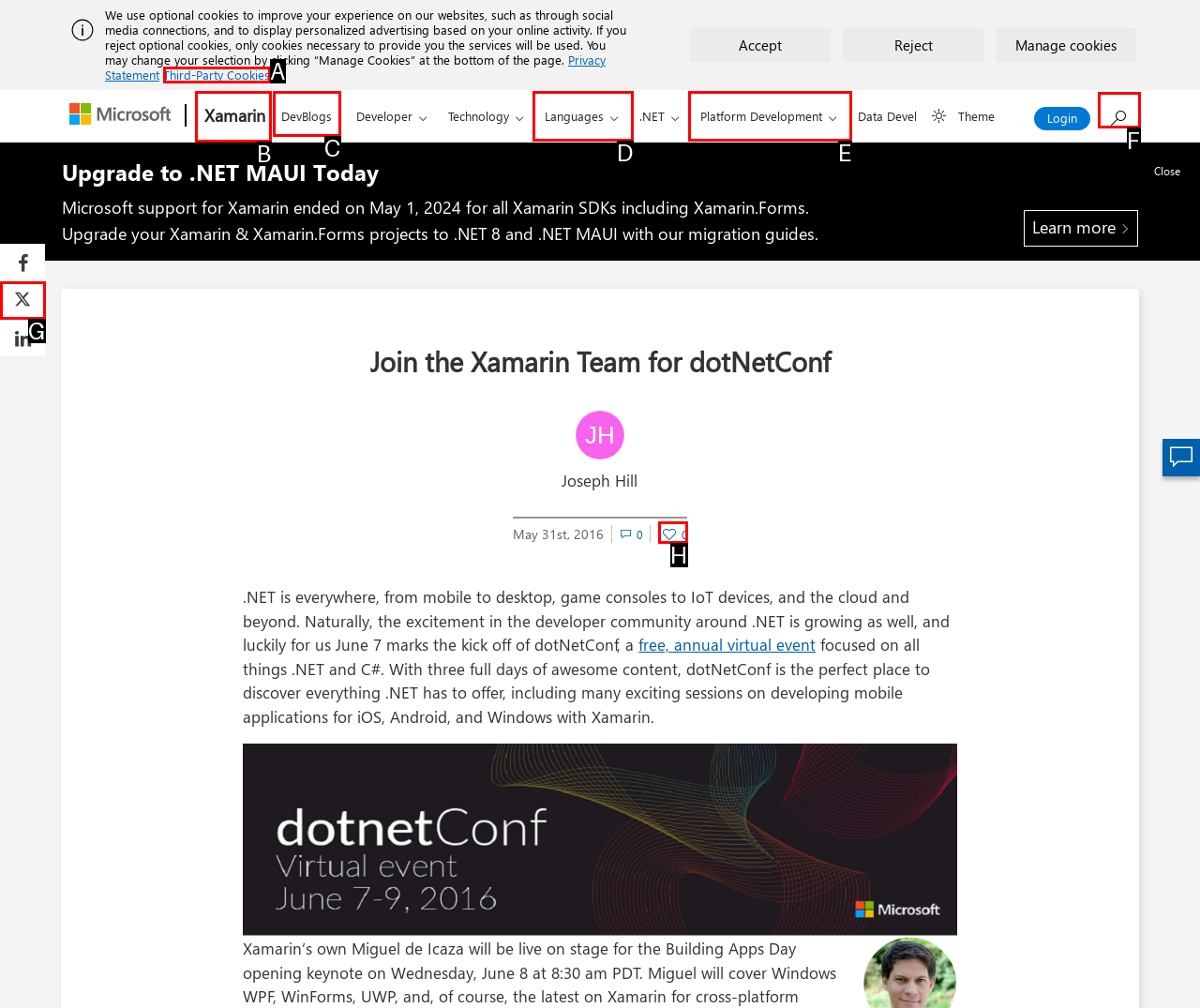Identify the correct letter of the UI element to click for this task: Search for something
Respond with the letter from the listed options.

F